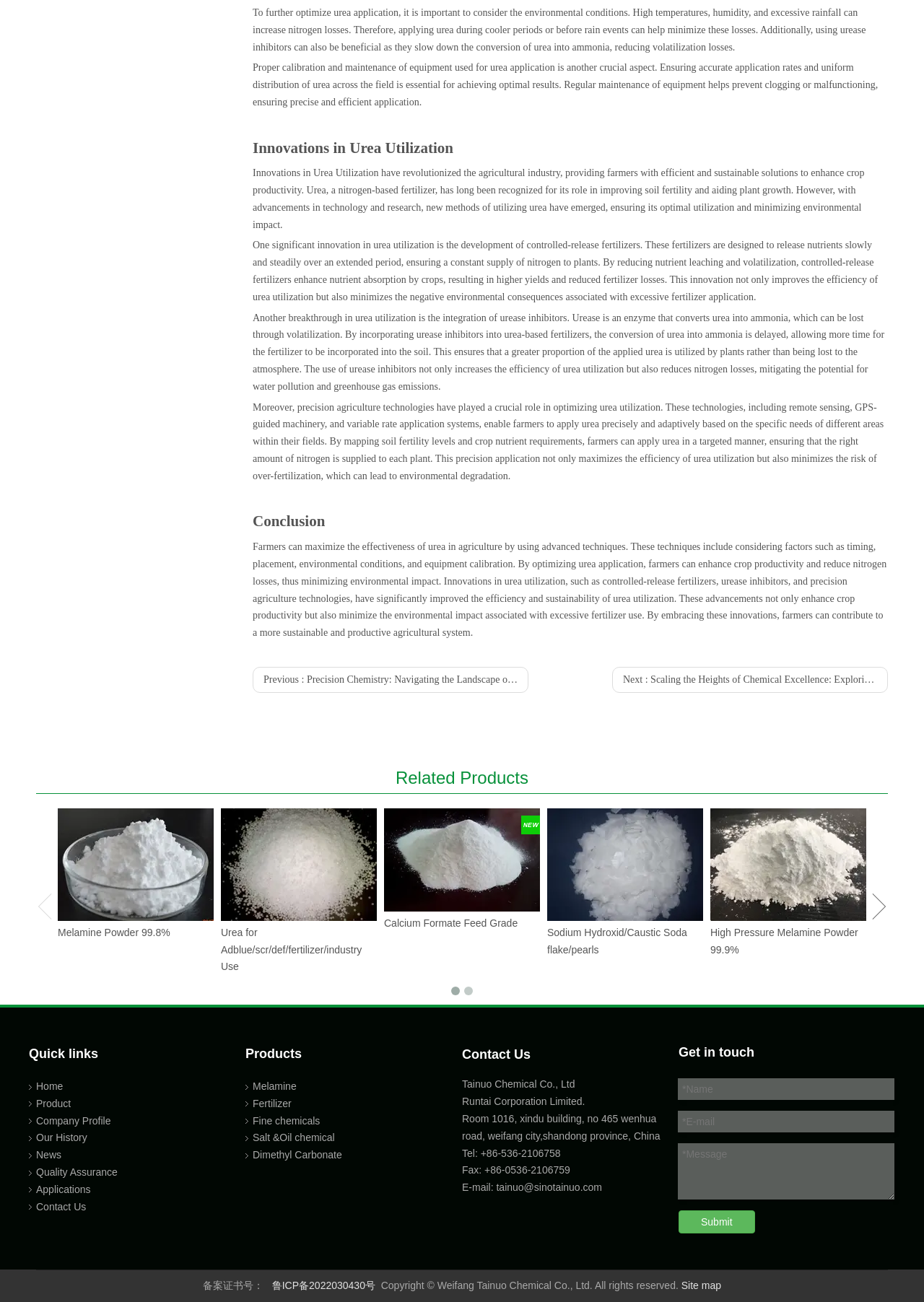Respond to the question below with a concise word or phrase:
What is the purpose of the 'Quick links' section?

To provide shortcuts to other pages